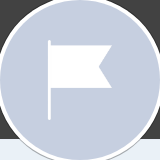Describe the image in great detail, covering all key points.

The image features a simple, modern design of a circular icon set against a contrasting background. At its center, there is a stylized white flag, symbolizing themes such as notifications, updates, or achievements. The flag is displayed on a light blue circular backdrop, surrounded by a white border, enhancing its visibility and giving it a clean, professional look. This design could be associated with various contexts, including apps for tracking progress, social media interactions, or community engagements, resonating with the title “Misery Business” and the community-oriented nature of the platform it represents.